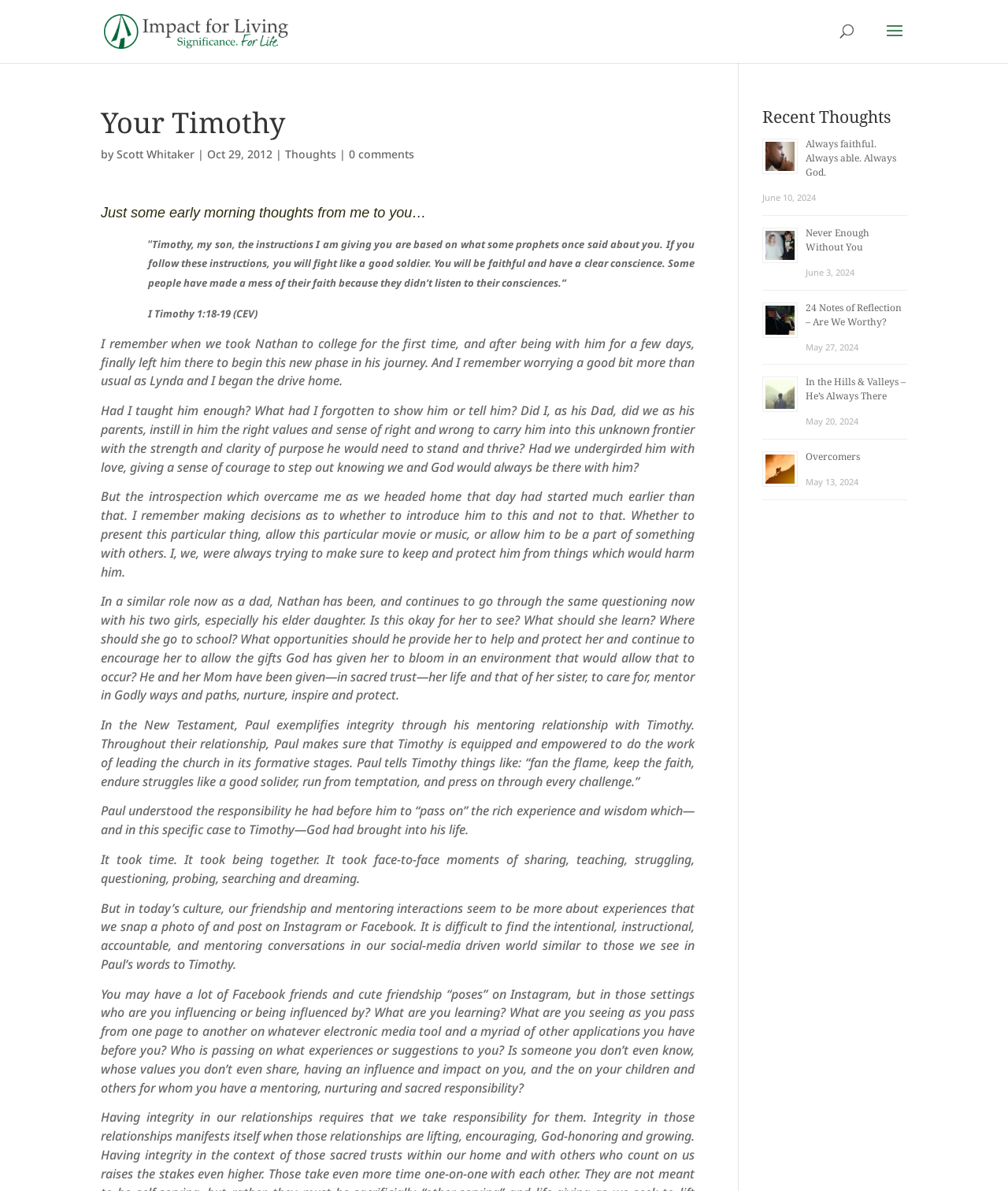Please specify the bounding box coordinates of the clickable region necessary for completing the following instruction: "Search for something". The coordinates must consist of four float numbers between 0 and 1, i.e., [left, top, right, bottom].

[0.1, 0.0, 0.9, 0.001]